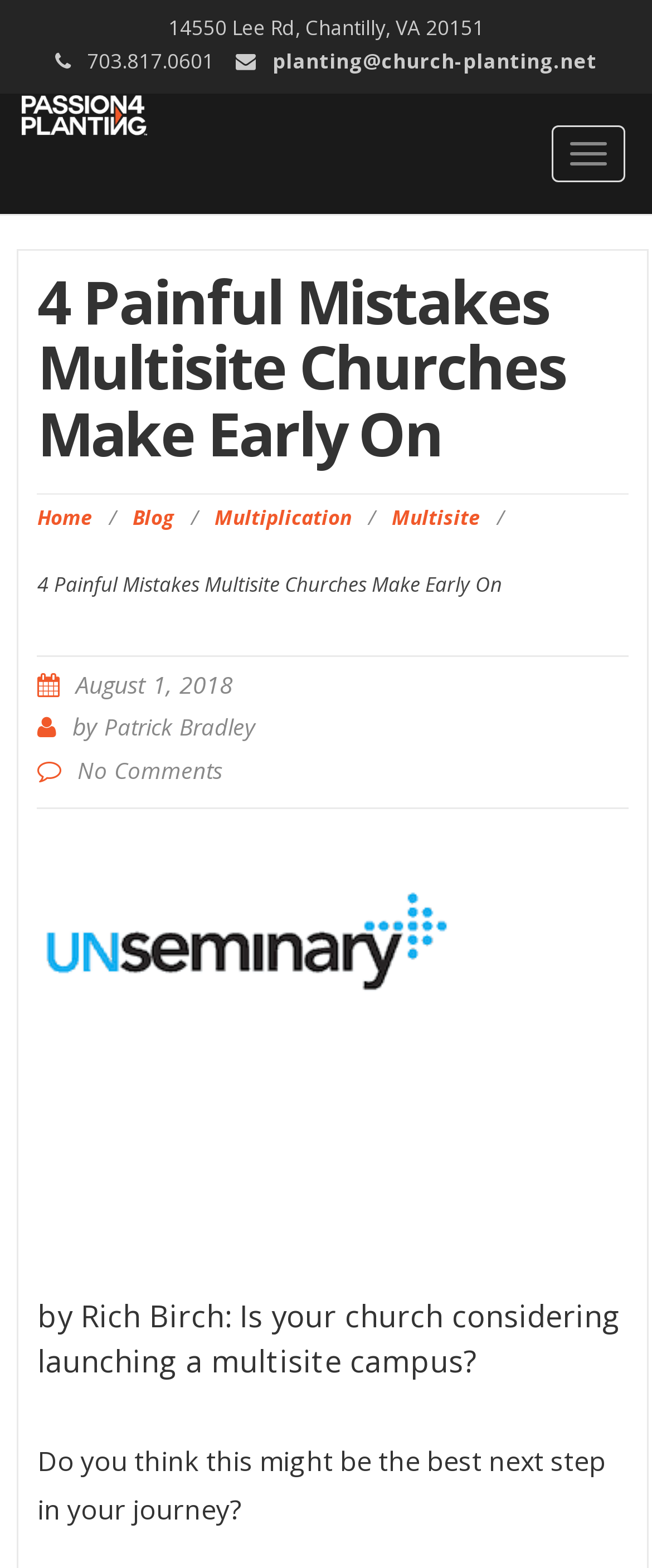Bounding box coordinates are specified in the format (top-left x, top-left y, bottom-right x, bottom-right y). All values are floating point numbers bounded between 0 and 1. Please provide the bounding box coordinate of the region this sentence describes: alt="Passion for Planting"

[0.033, 0.053, 0.226, 0.088]